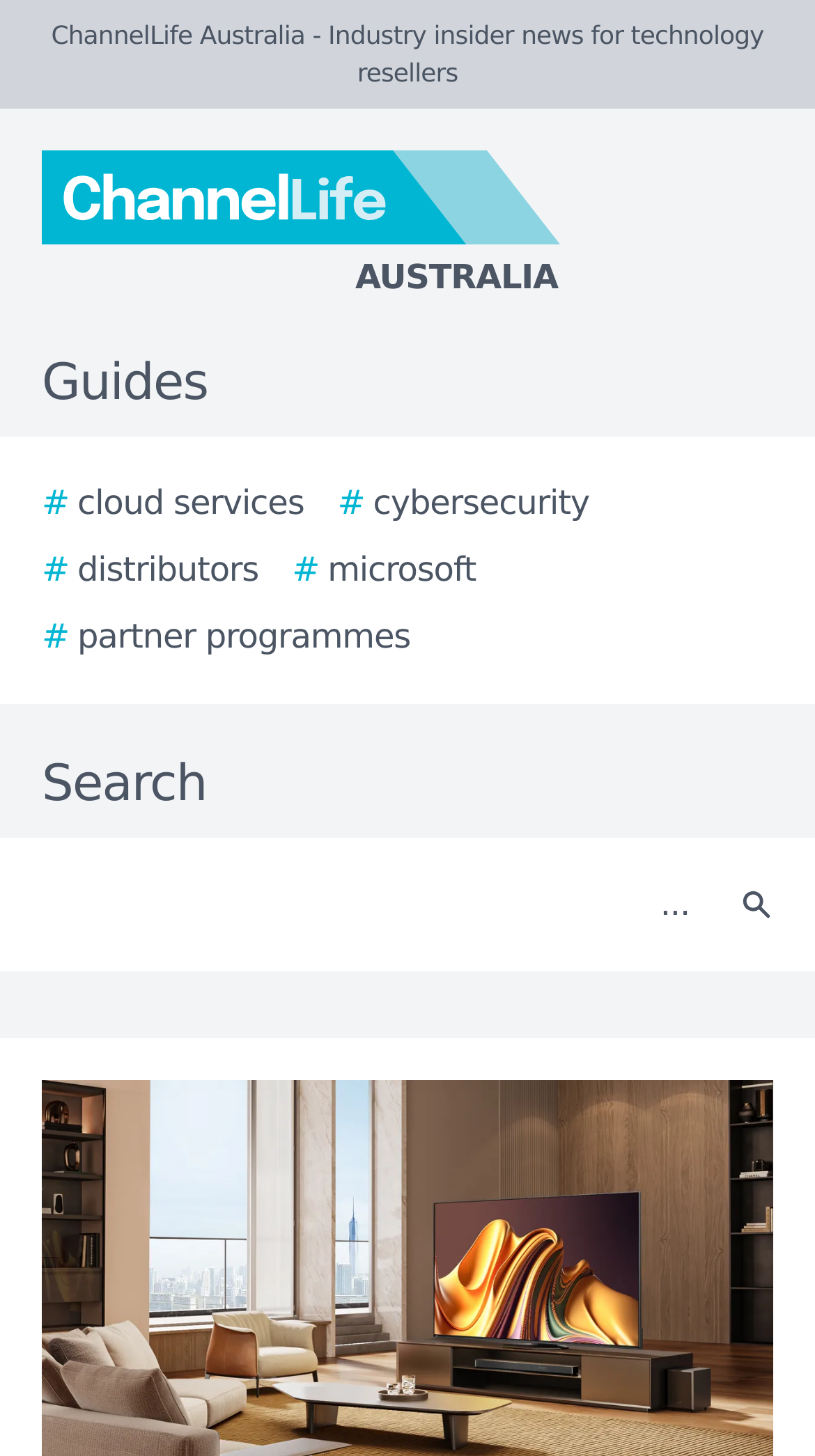Please identify the bounding box coordinates of the area that needs to be clicked to follow this instruction: "View partner programmes".

[0.051, 0.42, 0.503, 0.455]